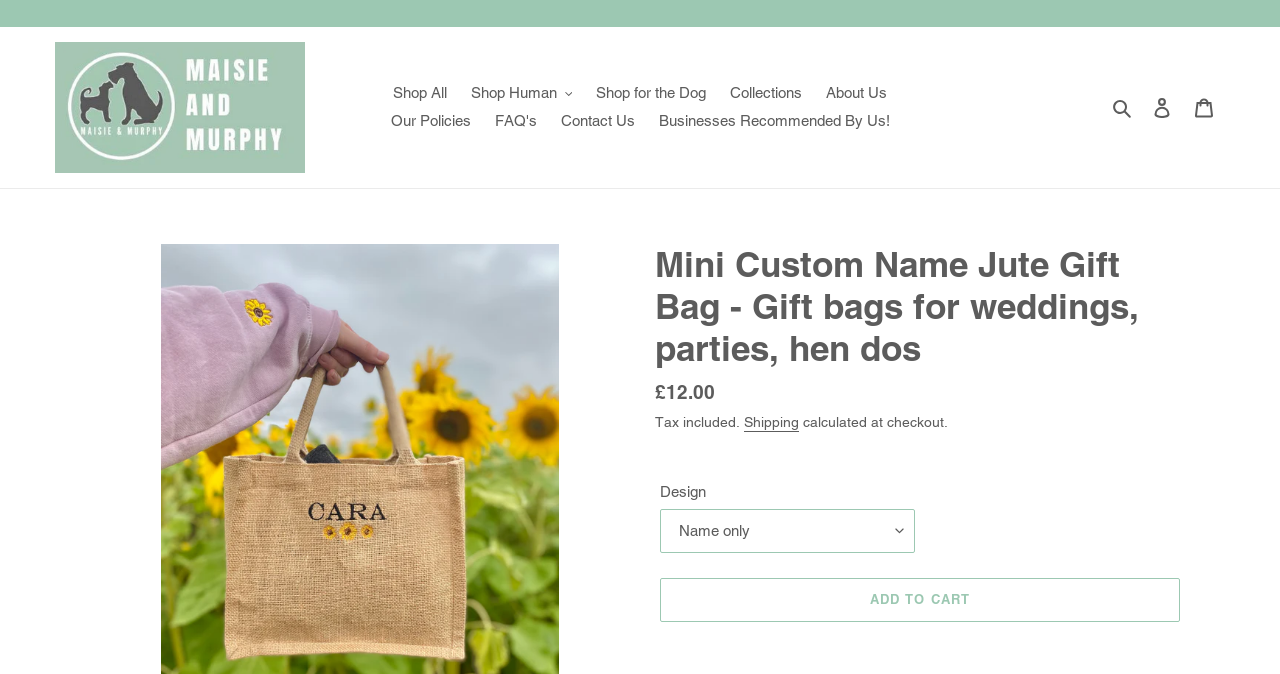Given the element description: "Shop for the Dog", predict the bounding box coordinates of the UI element it refers to, using four float numbers between 0 and 1, i.e., [left, top, right, bottom].

[0.458, 0.117, 0.56, 0.159]